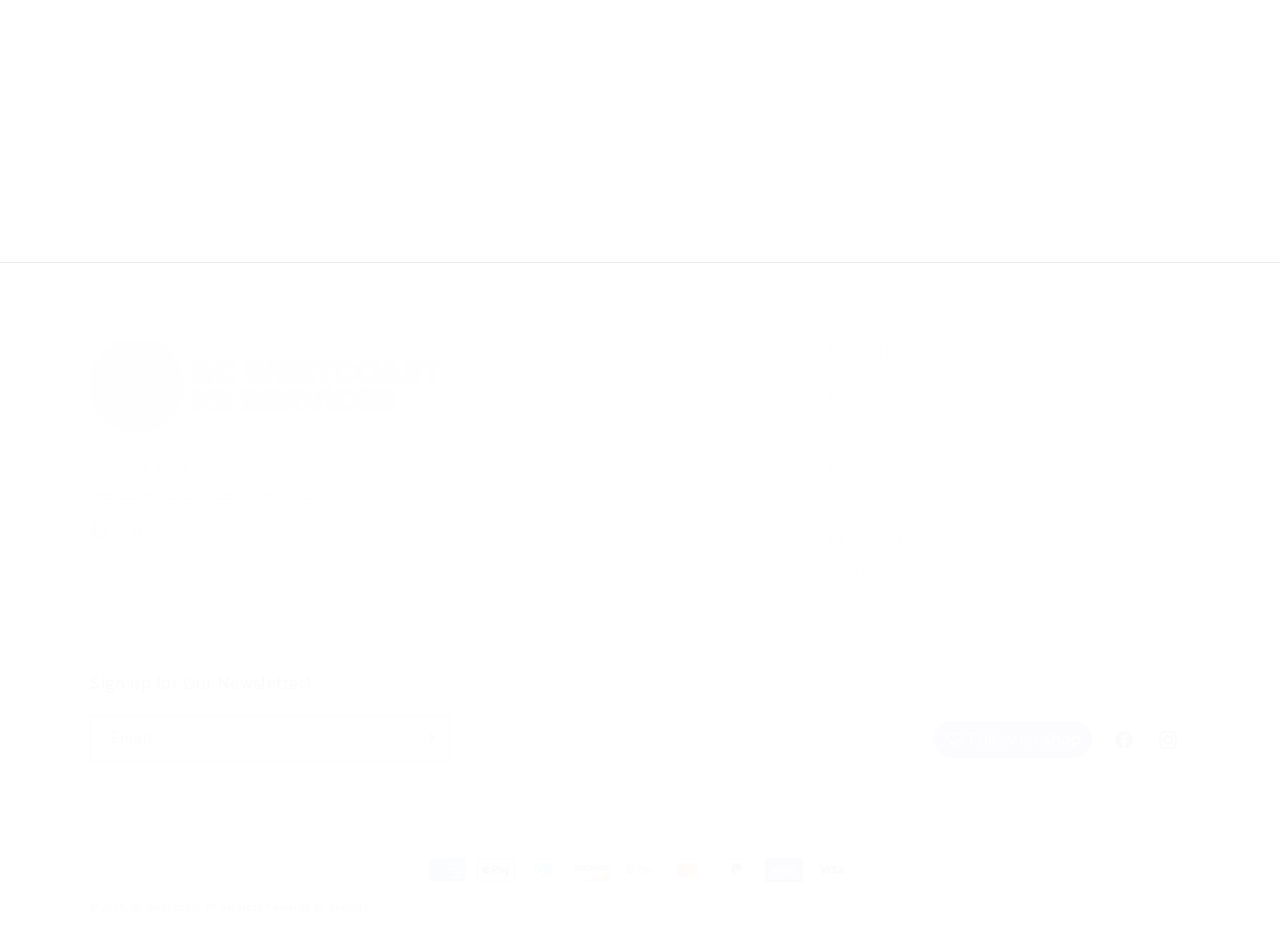Show me the bounding box coordinates of the clickable region to achieve the task as per the instruction: "Call the phone number".

[0.07, 0.487, 0.146, 0.51]